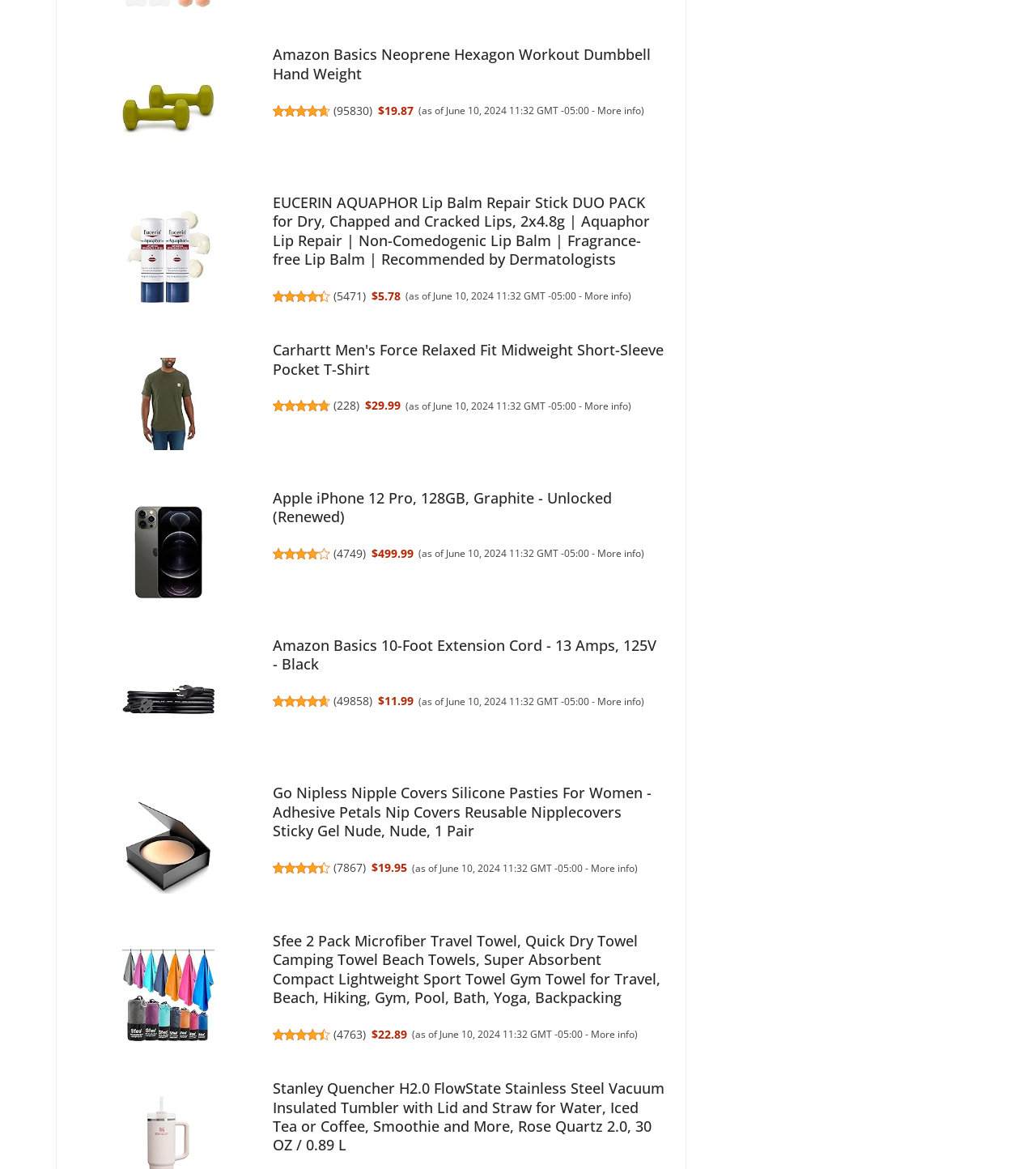What is the rating of the Amazon Basics Neoprene Hexagon Workout Dumbbell?
Answer the question based on the image using a single word or a brief phrase.

4.7 out of 5 stars